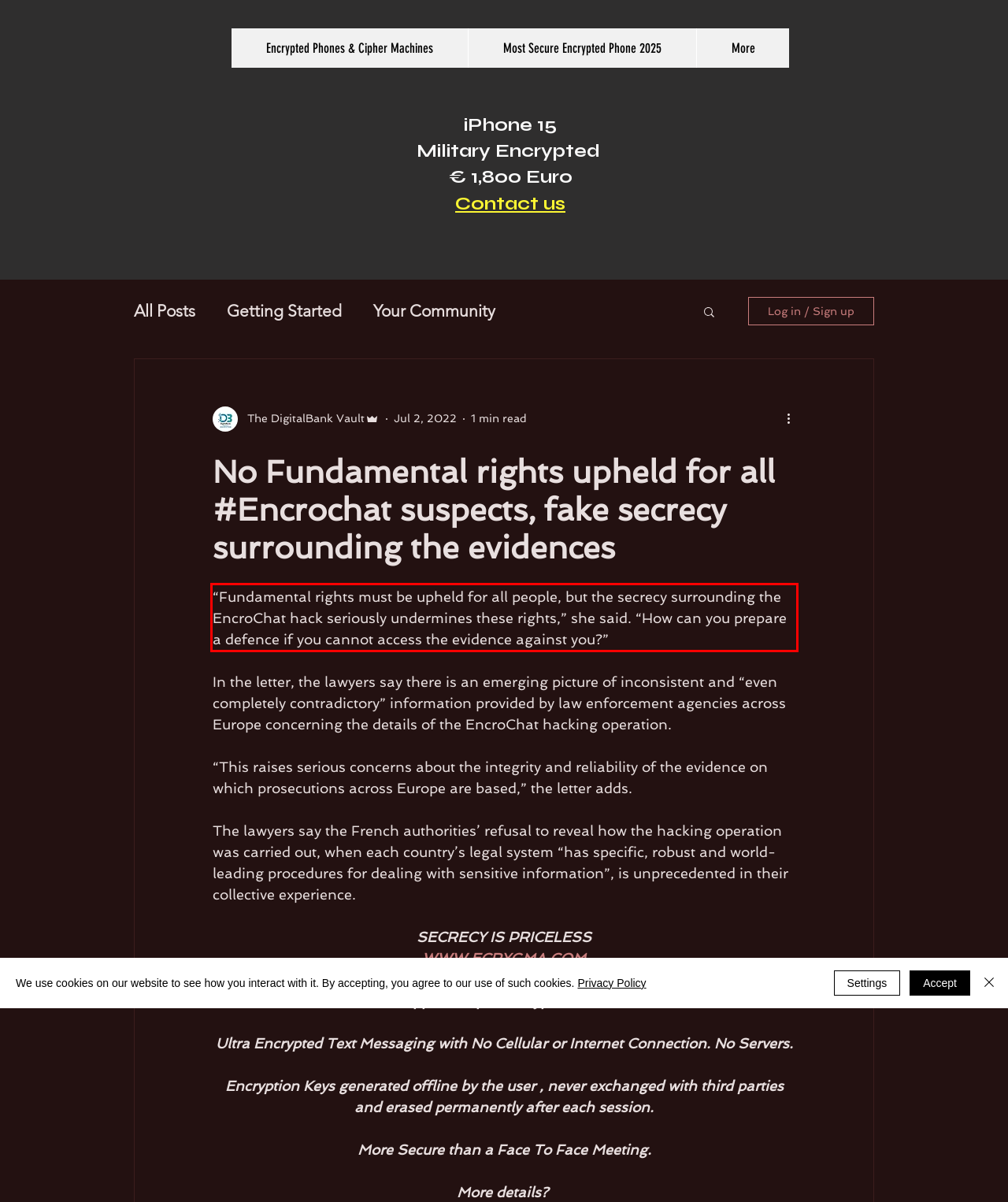Identify the red bounding box in the webpage screenshot and perform OCR to generate the text content enclosed.

“Fundamental rights must be upheld for all people, but the secrecy surrounding the EncroChat hack seriously undermines these rights,” she said. “How can you prepare a defence if you cannot access the evidence against you?”